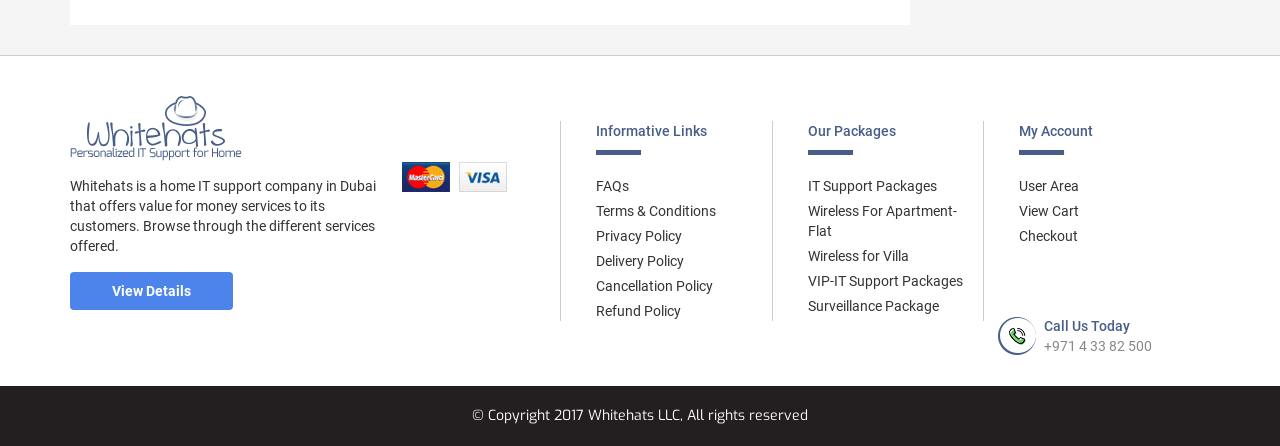What services does the company offer?
Could you give a comprehensive explanation in response to this question?

The webpage mentions 'IT Support Packages', 'Wireless For Apartment-Flat', 'Wireless for Villa', 'VIP-IT Support Packages', and 'Surveillance Package' as some of the services offered by the company, which are all related to IT support.